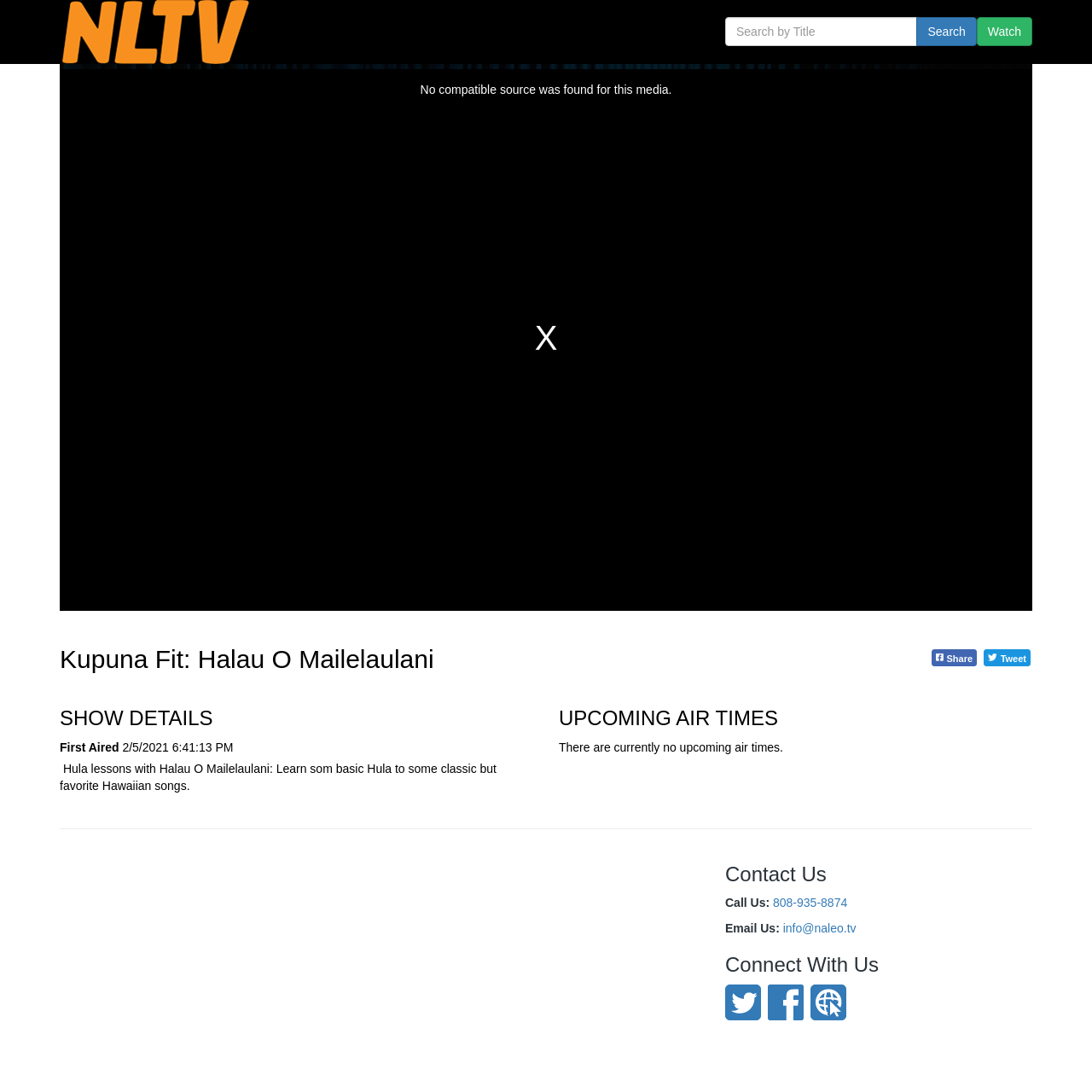Identify the bounding box for the UI element specified in this description: "info@naleo.tv". The coordinates must be four float numbers between 0 and 1, formatted as [left, top, right, bottom].

[0.717, 0.844, 0.784, 0.856]